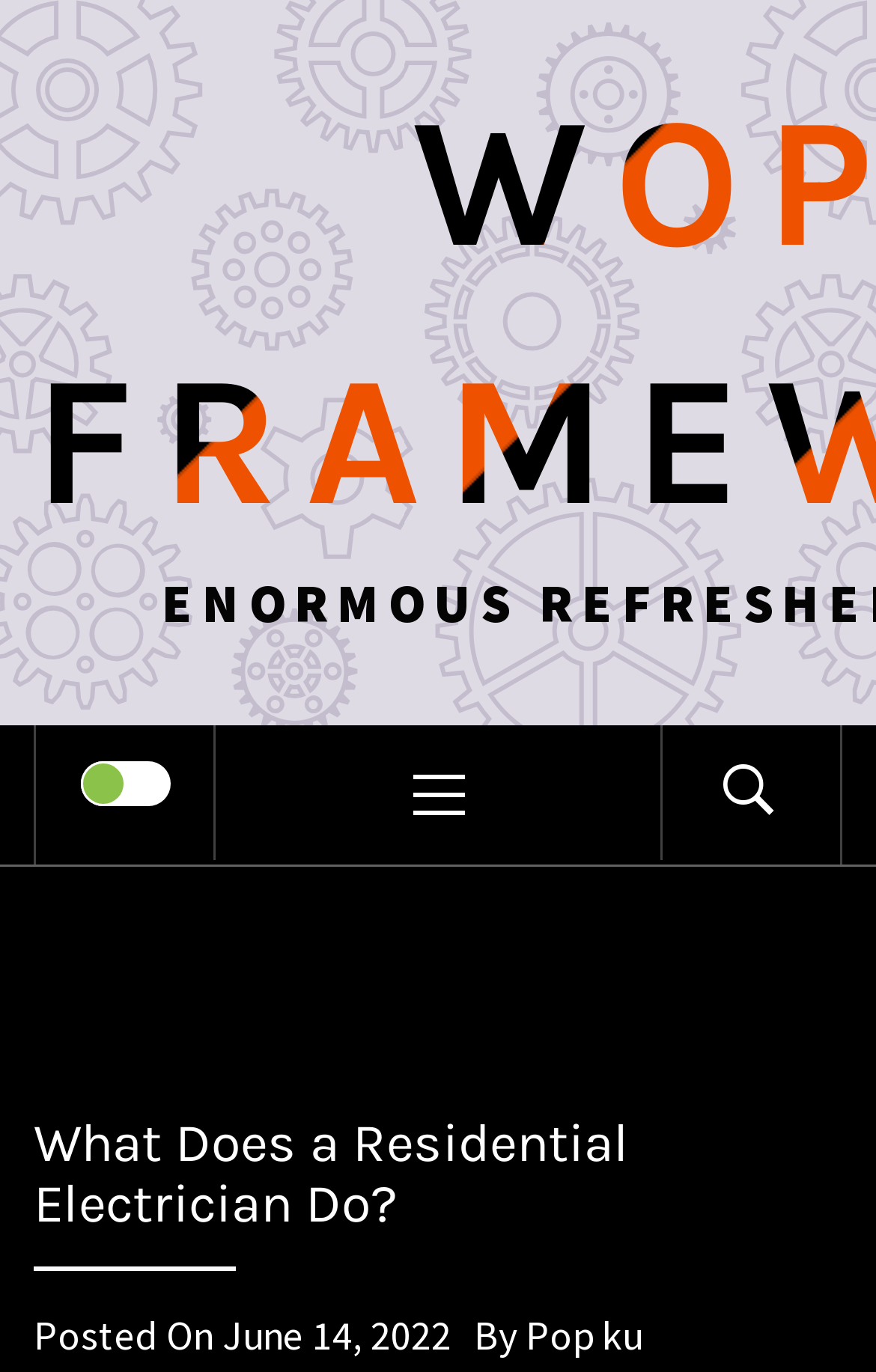Provide the bounding box coordinates of the HTML element described by the text: "Khazars". The coordinates should be in the format [left, top, right, bottom] with values between 0 and 1.

None